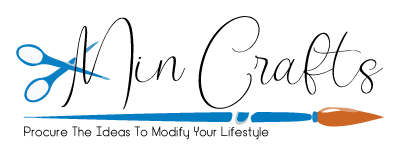Answer the question below with a single word or a brief phrase: 
What crafting tools are depicted in the logo?

Scissors and paintbrush